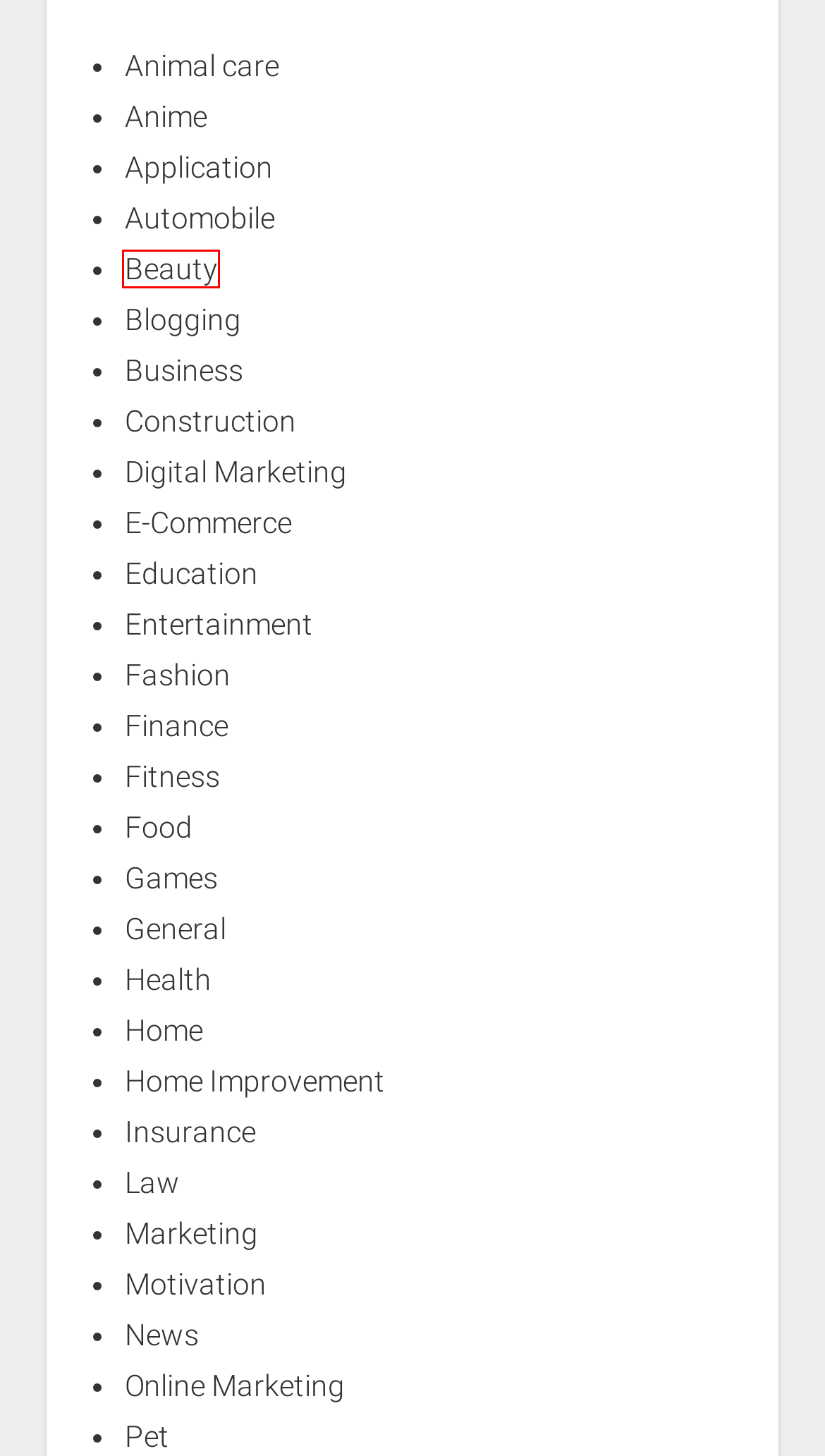You have a screenshot of a webpage with a red rectangle bounding box around a UI element. Choose the best description that matches the new page after clicking the element within the bounding box. The candidate descriptions are:
A. Automobile – Nyudh
B. Home – Nyudh
C. Games – Nyudh
D. Marketing – Nyudh
E. Home Improvement – Nyudh
F. Pet – Nyudh
G. Digital Marketing – Nyudh
H. Beauty – Nyudh

H